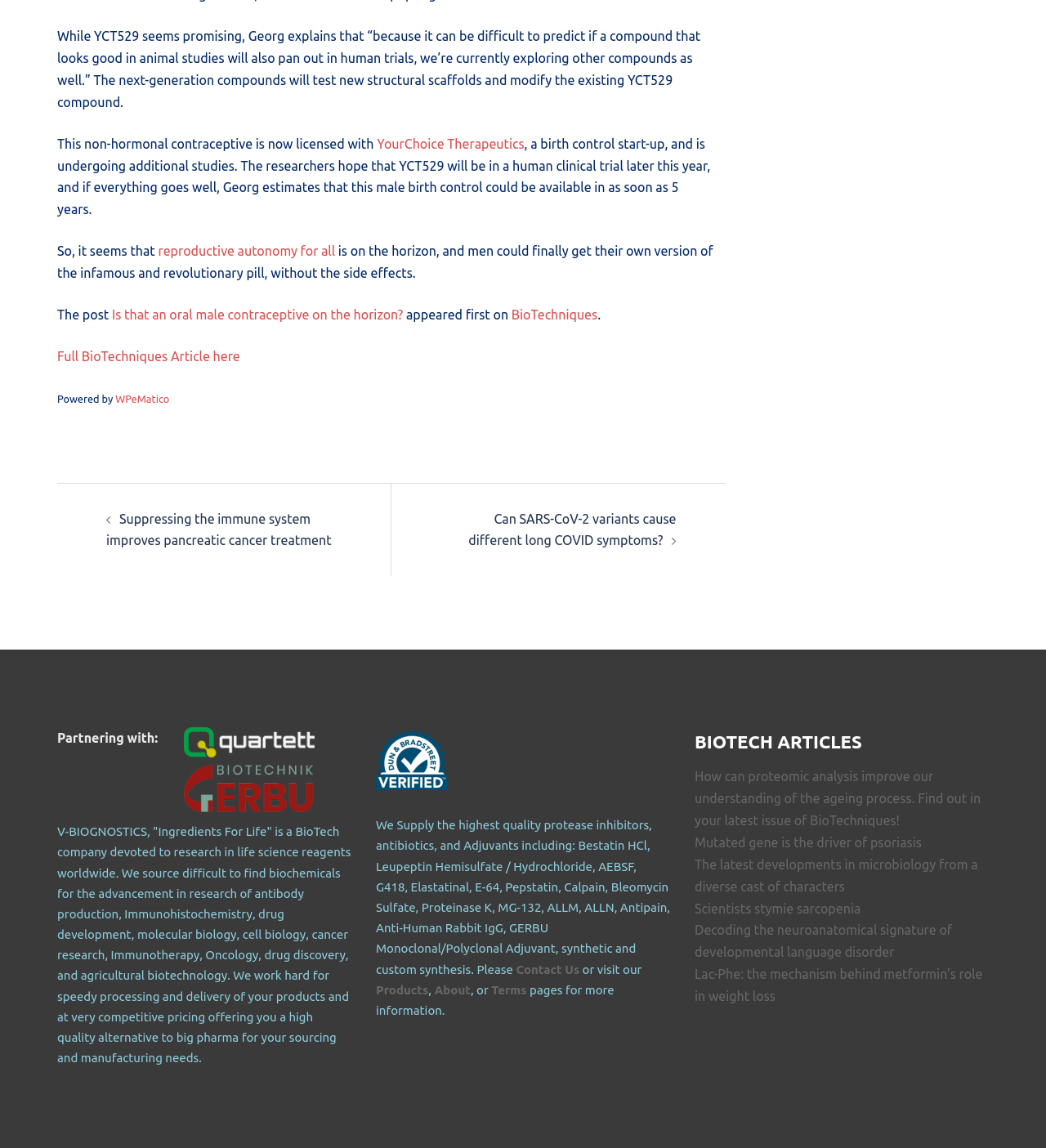Please identify the bounding box coordinates of the area I need to click to accomplish the following instruction: "Read the post about reproductive autonomy for all".

[0.151, 0.212, 0.32, 0.225]